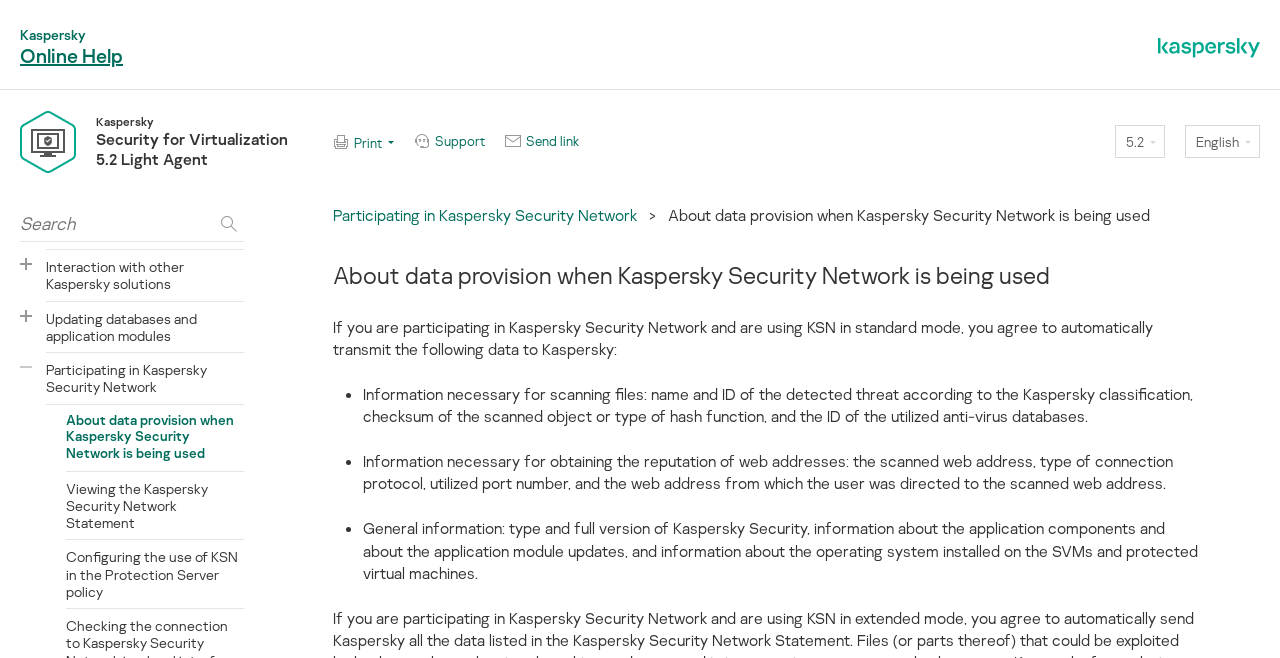What is the name of the security solution being discussed?
Refer to the image and provide a concise answer in one word or phrase.

Kaspersky Security